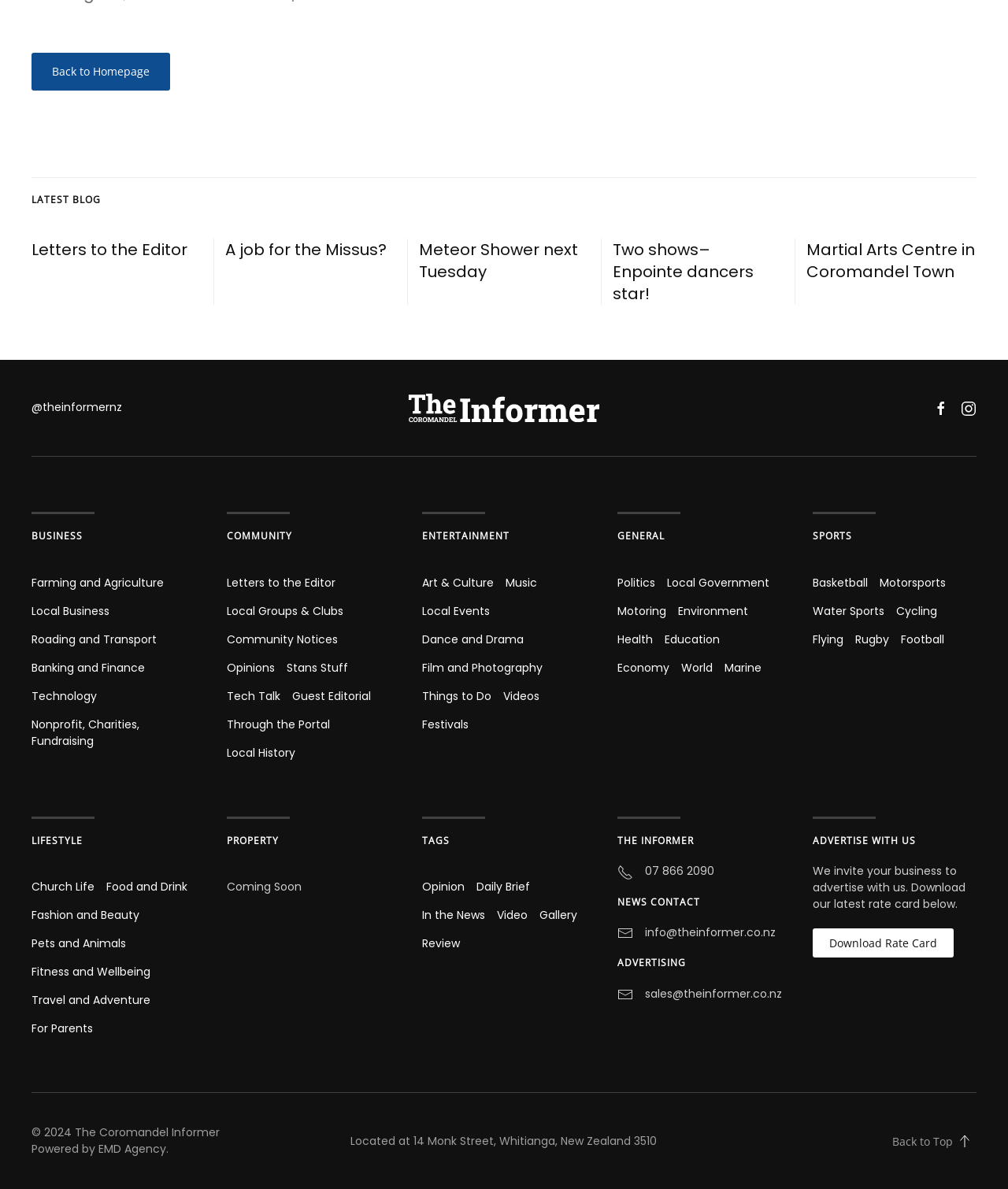From the element description Back to Homepage, predict the bounding box coordinates of the UI element. The coordinates must be specified in the format (top-left x, top-left y, bottom-right x, bottom-right y) and should be within the 0 to 1 range.

[0.031, 0.045, 0.169, 0.076]